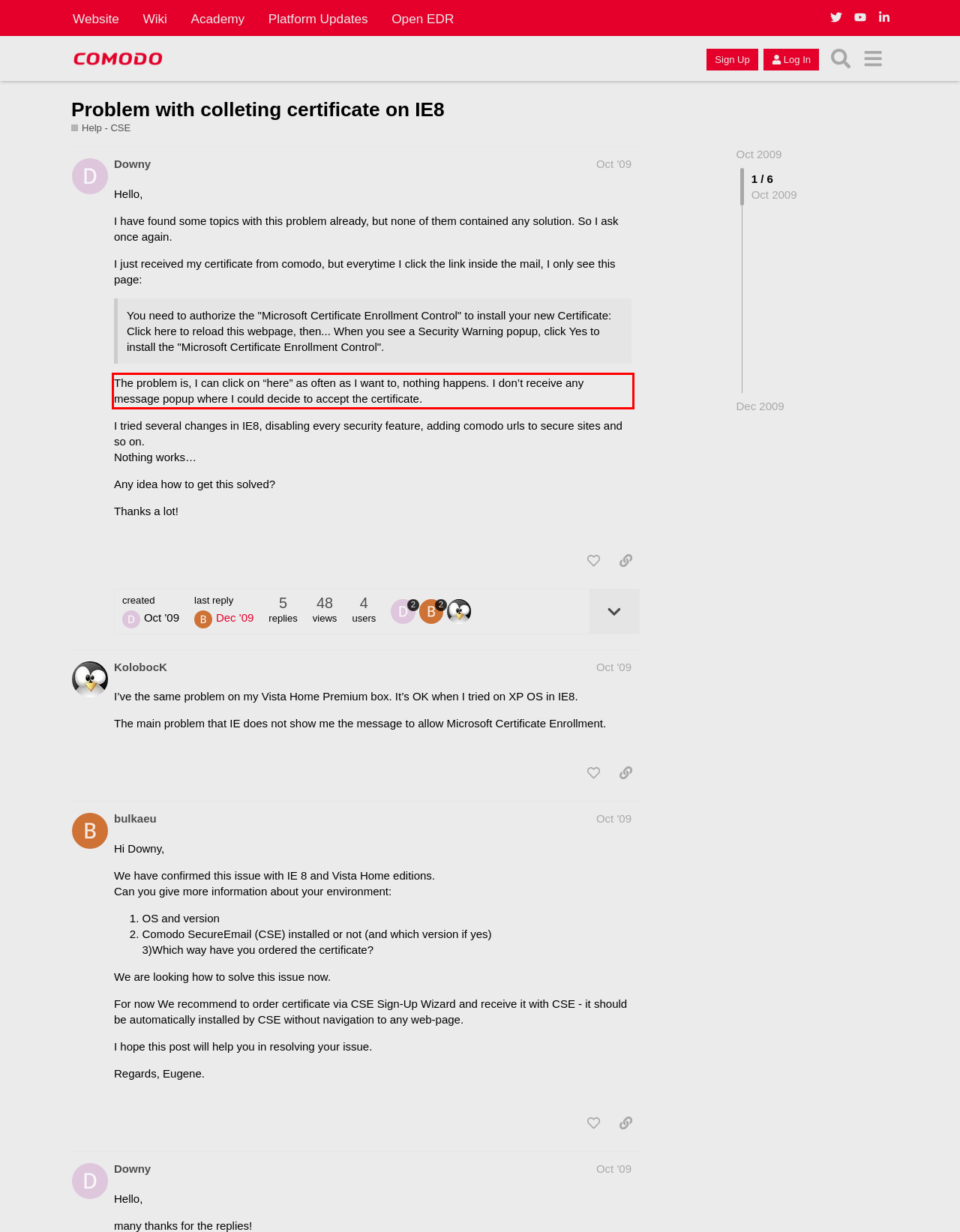In the screenshot of the webpage, find the red bounding box and perform OCR to obtain the text content restricted within this red bounding box.

The problem is, I can click on “here” as often as I want to, nothing happens. I don’t receive any message popup where I could decide to accept the certificate.